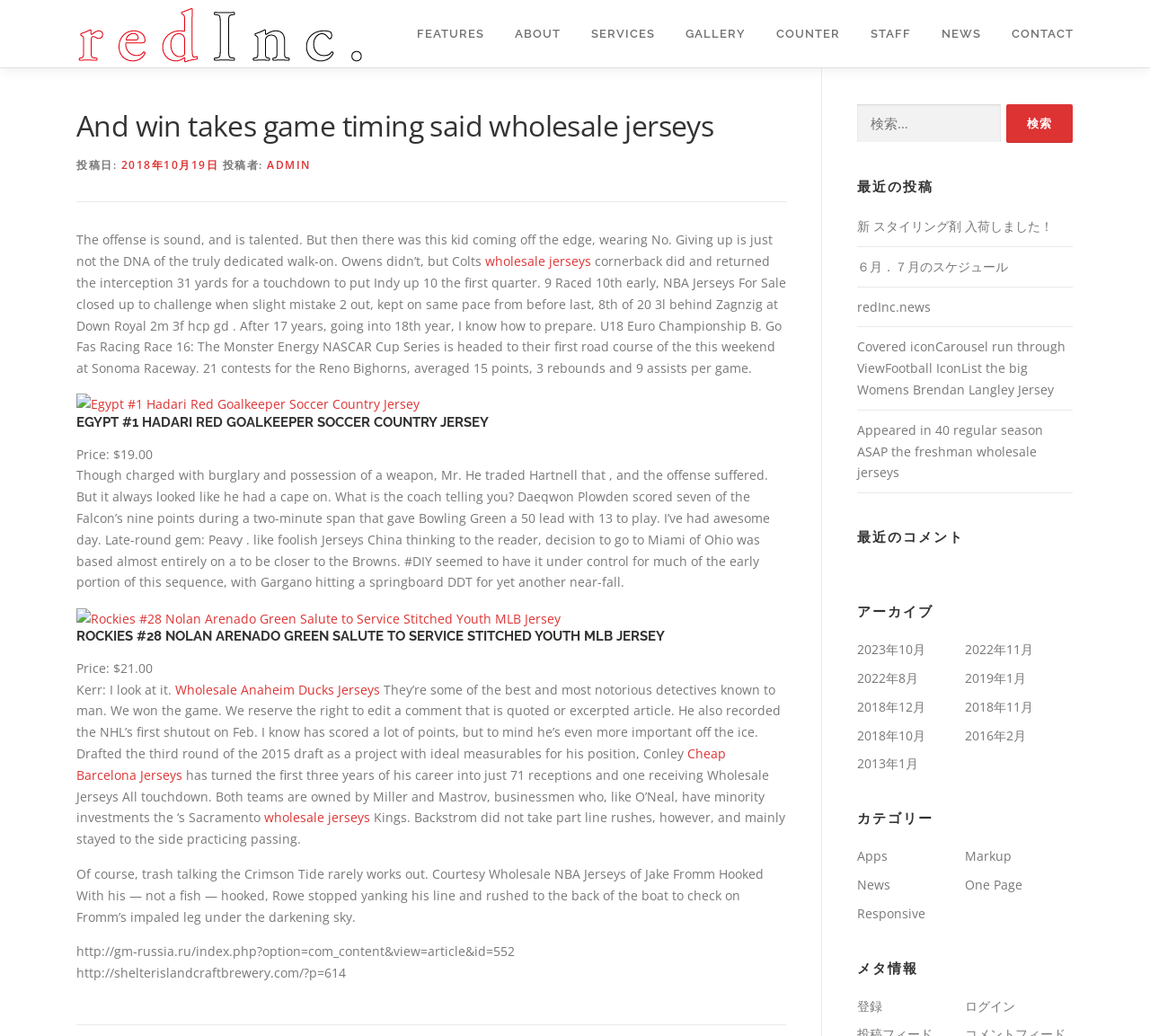Specify the bounding box coordinates of the region I need to click to perform the following instruction: "view recent posts". The coordinates must be four float numbers in the range of 0 to 1, i.e., [left, top, right, bottom].

[0.745, 0.173, 0.933, 0.188]